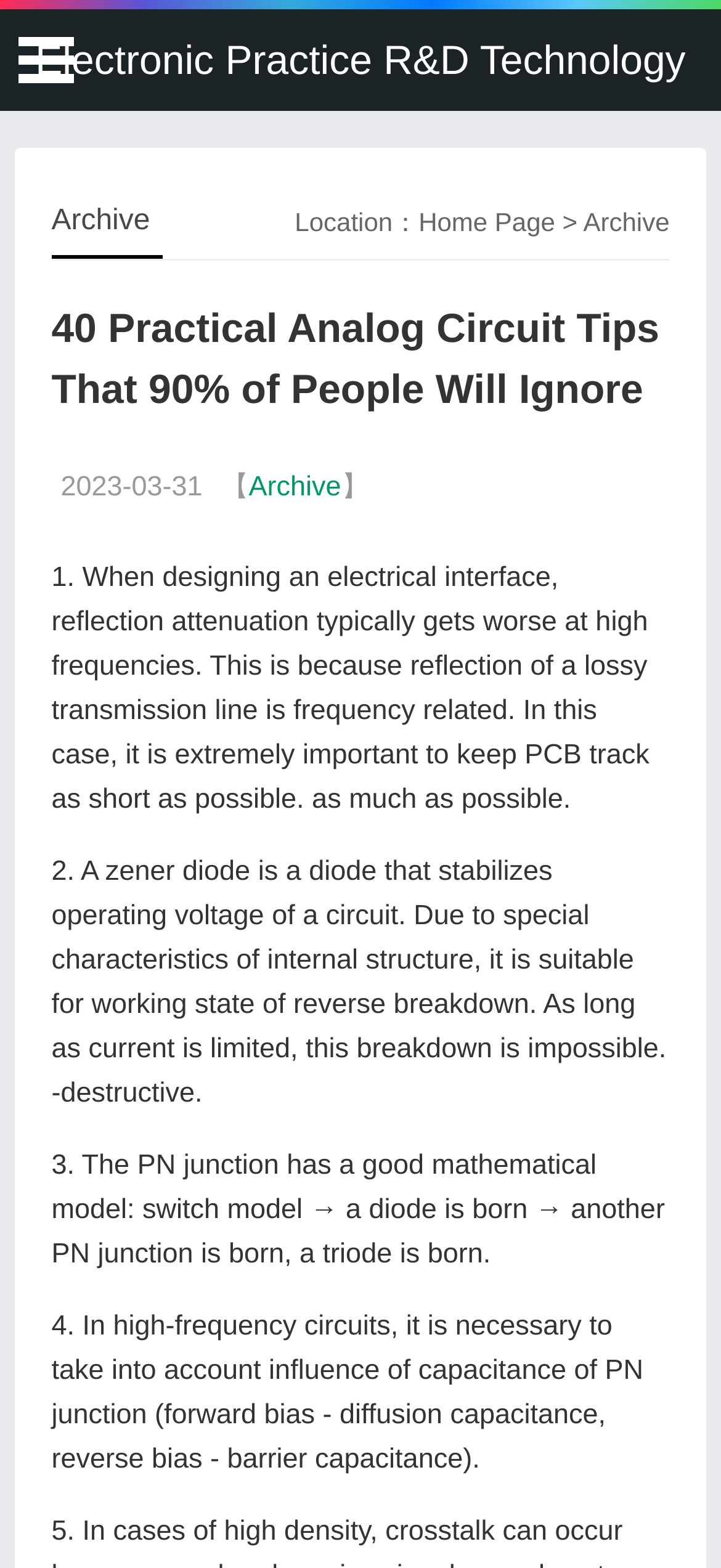What is the principal heading displayed on the webpage?

40 Practical Analog Circuit Tips That 90% of People Will Ignore